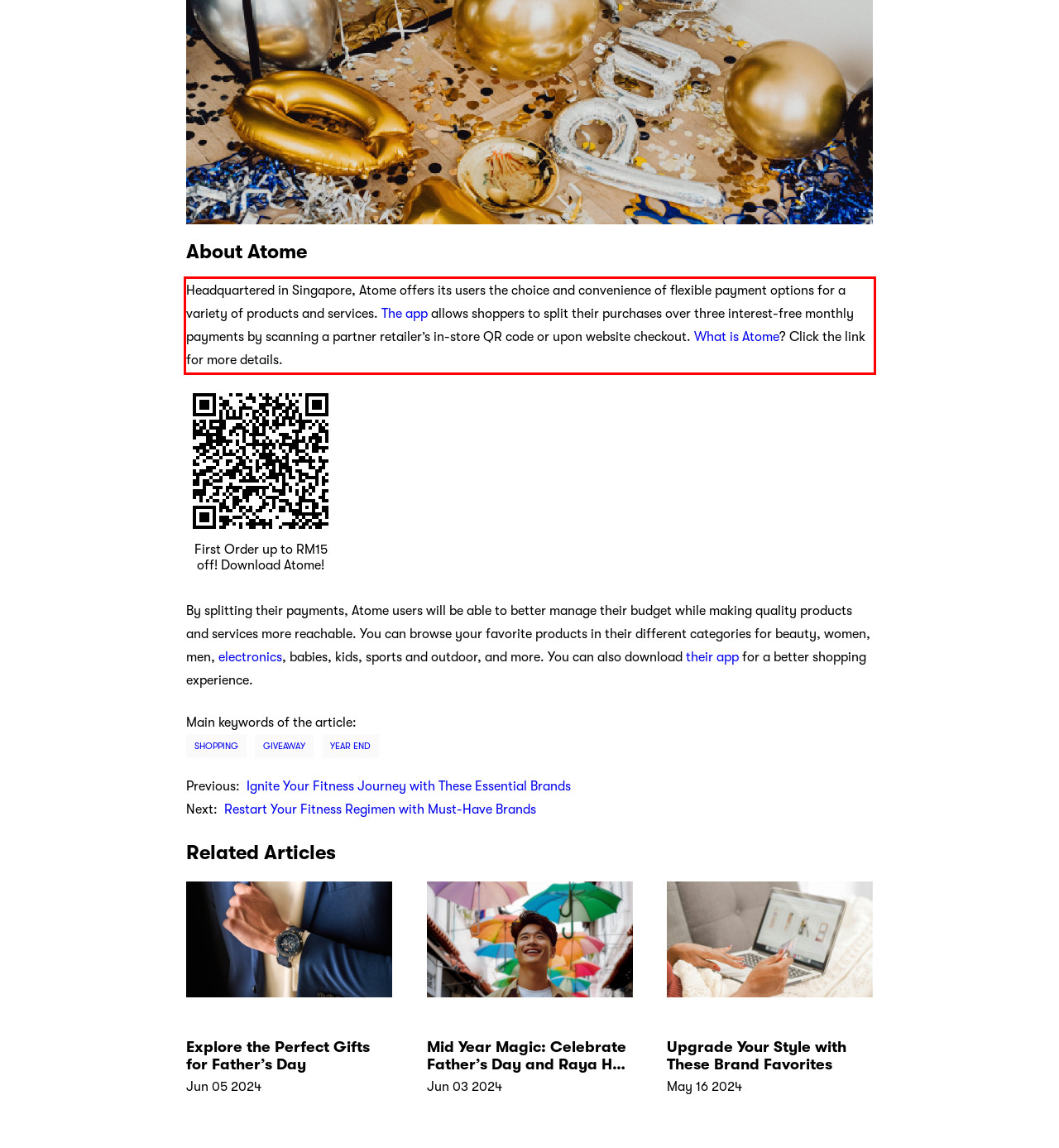You are looking at a screenshot of a webpage with a red rectangle bounding box. Use OCR to identify and extract the text content found inside this red bounding box.

Headquartered in Singapore, Atome offers its users the choice and convenience of flexible payment options for a variety of products and services. The app allows shoppers to split their purchases over three interest-free monthly payments by scanning a partner retailer’s in-store QR code or upon website checkout. What is Atome? Click the link for more details.